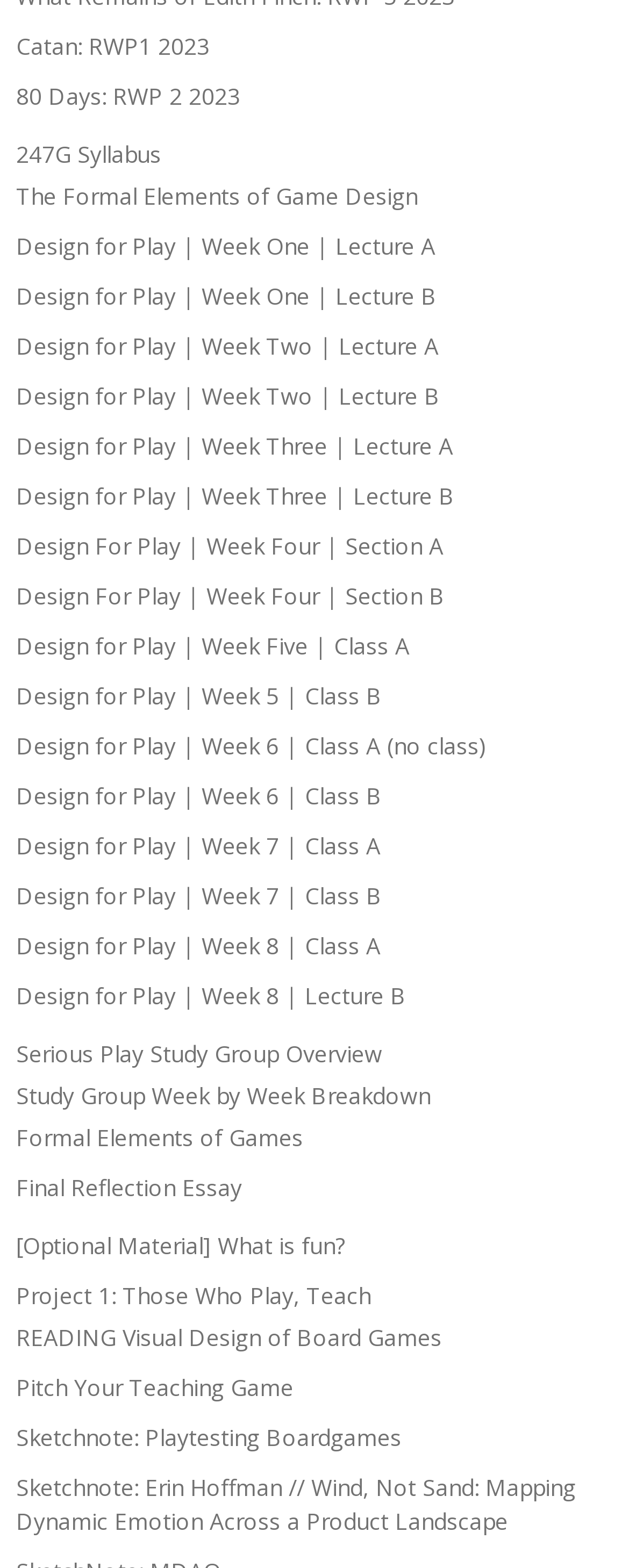Is there a link to a syllabus on this webpage?
Give a thorough and detailed response to the question.

I found a link with the text description '247G Syllabus', which suggests that it is a link to a syllabus.